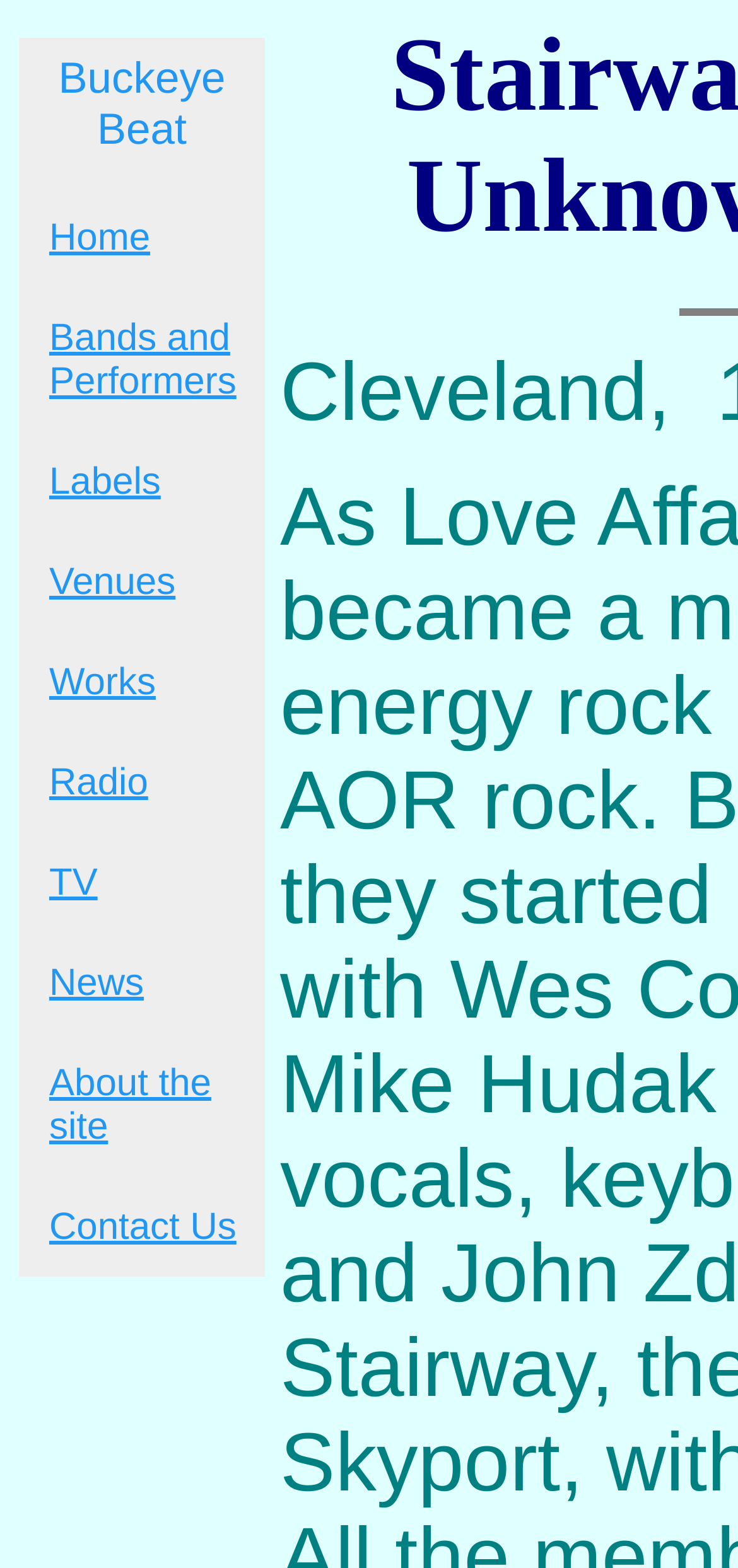Provide a single word or phrase to answer the given question: 
What is the main category of the webpage?

Music